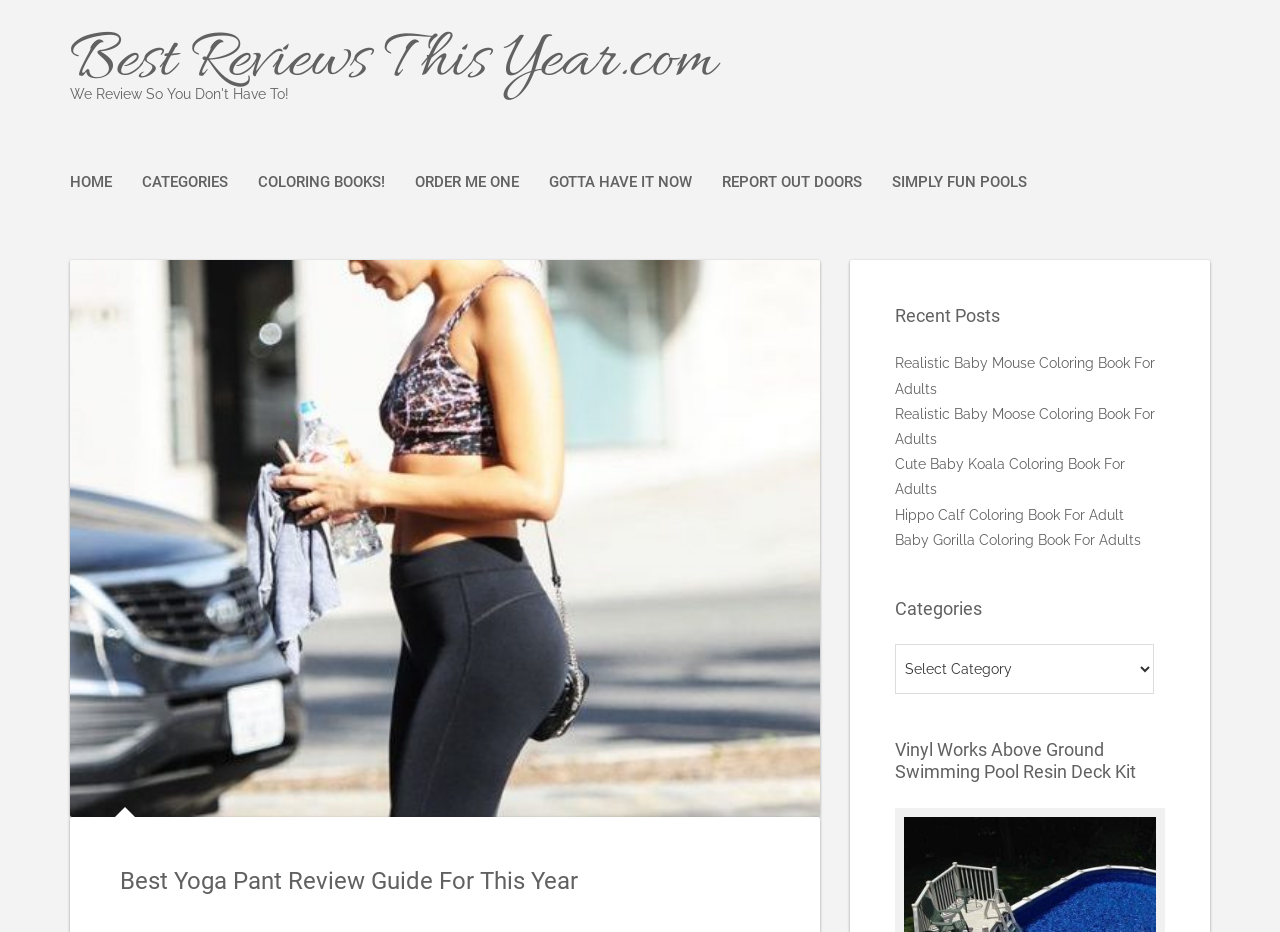Please predict the bounding box coordinates of the element's region where a click is necessary to complete the following instruction: "select a category". The coordinates should be represented by four float numbers between 0 and 1, i.e., [left, top, right, bottom].

[0.699, 0.692, 0.902, 0.745]